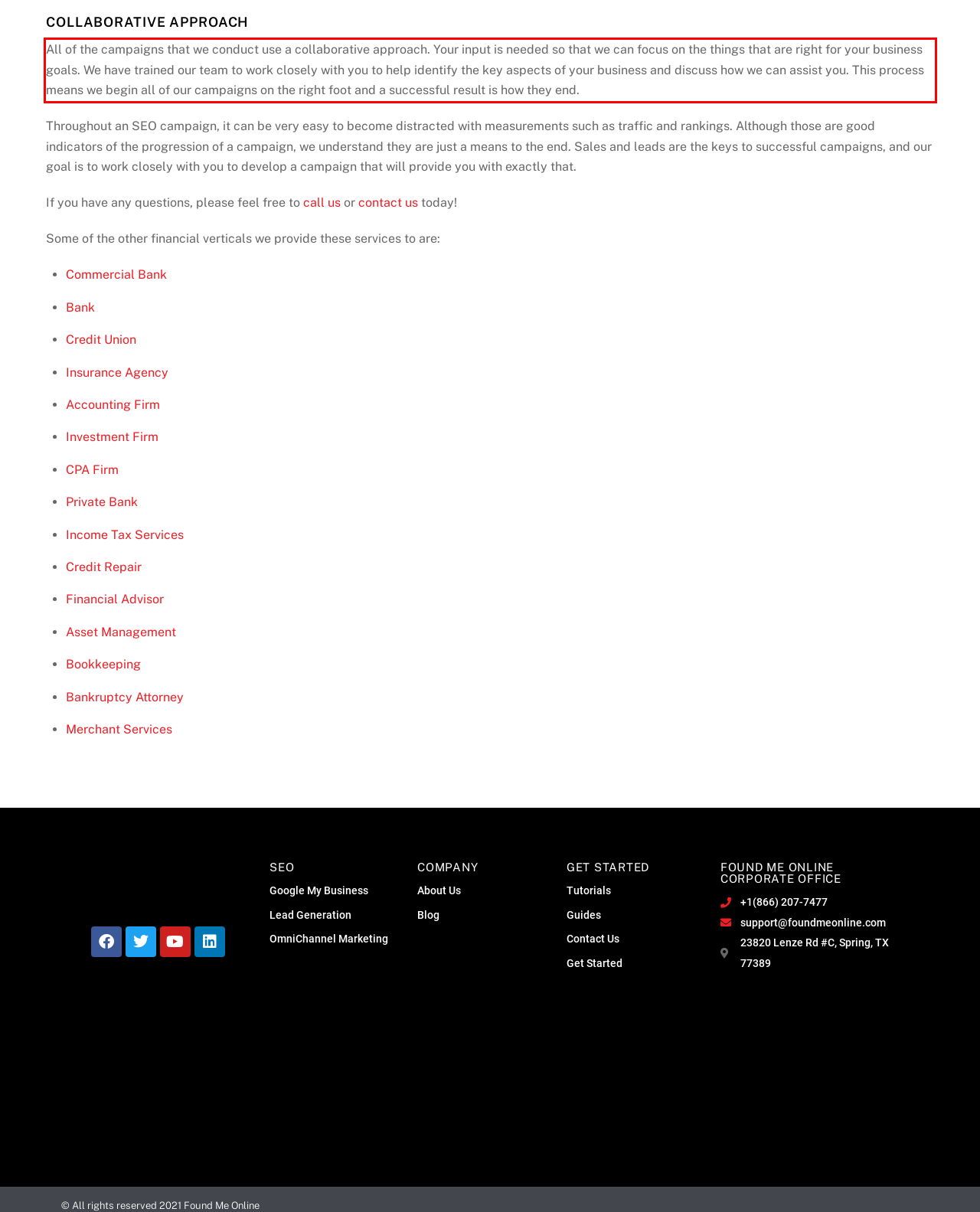You have a screenshot of a webpage with a red bounding box. Use OCR to generate the text contained within this red rectangle.

All of the campaigns that we conduct use a collaborative approach. Your input is needed so that we can focus on the things that are right for your business goals. We have trained our team to work closely with you to help identify the key aspects of your business and discuss how we can assist you. This process means we begin all of our campaigns on the right foot and a successful result is how they end.